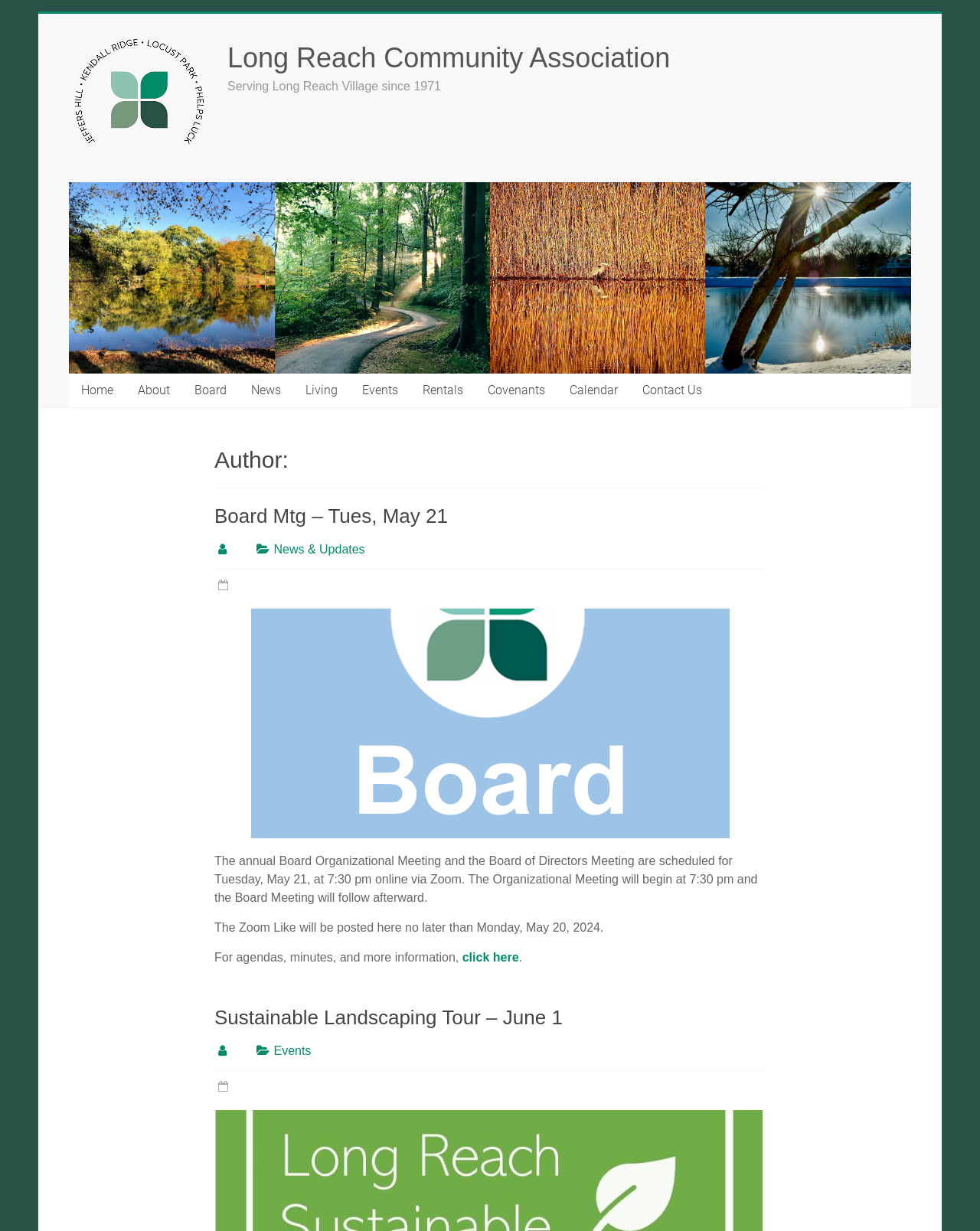Using the description: "News & Updates", determine the UI element's bounding box coordinates. Ensure the coordinates are in the format of four float numbers between 0 and 1, i.e., [left, top, right, bottom].

[0.279, 0.441, 0.372, 0.452]